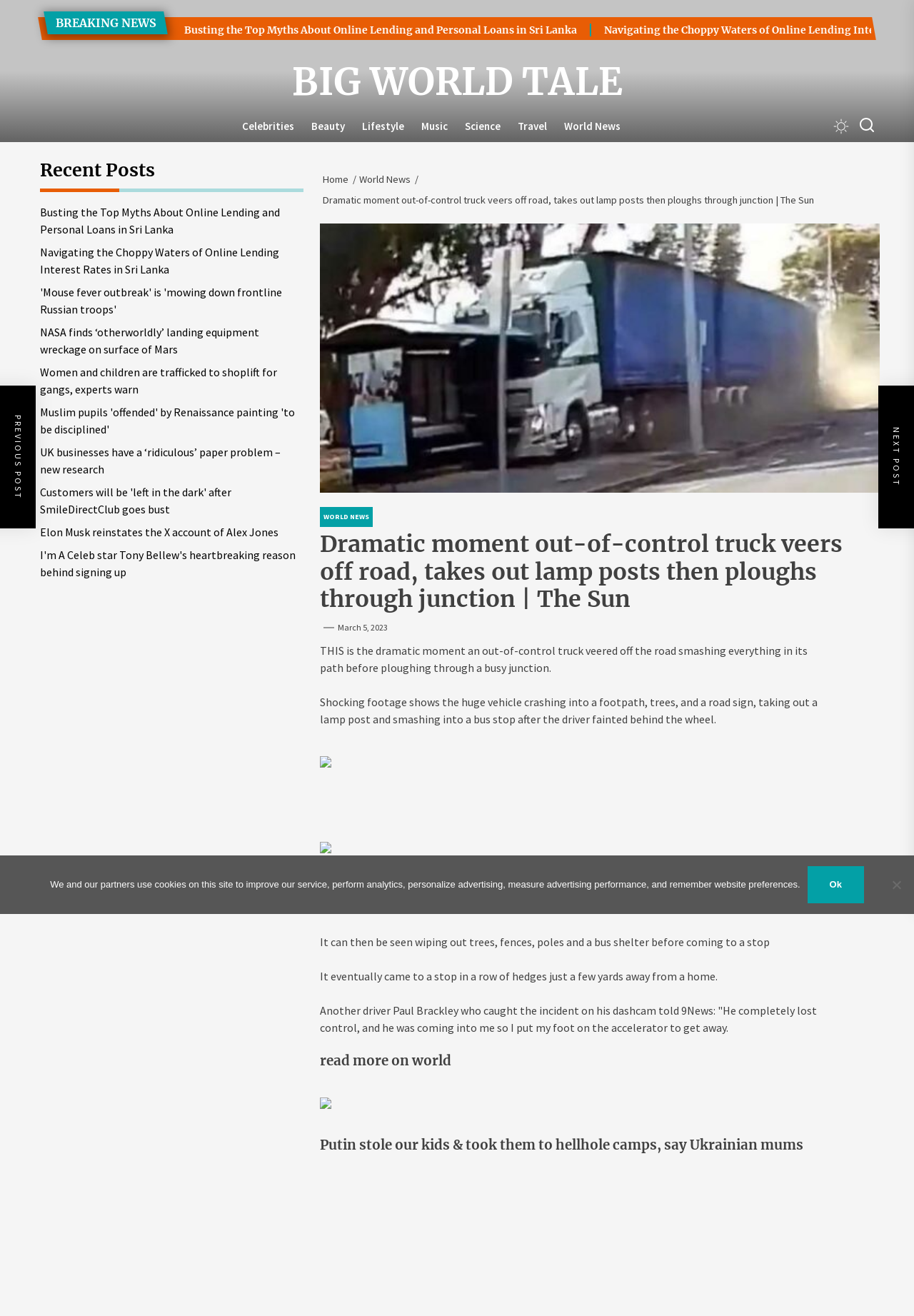Specify the bounding box coordinates of the region I need to click to perform the following instruction: "View the 'Busting the Top Myths About Online Lending and Personal Loans in Sri Lanka' article". The coordinates must be four float numbers in the range of 0 to 1, i.e., [left, top, right, bottom].

[0.134, 0.018, 0.567, 0.028]